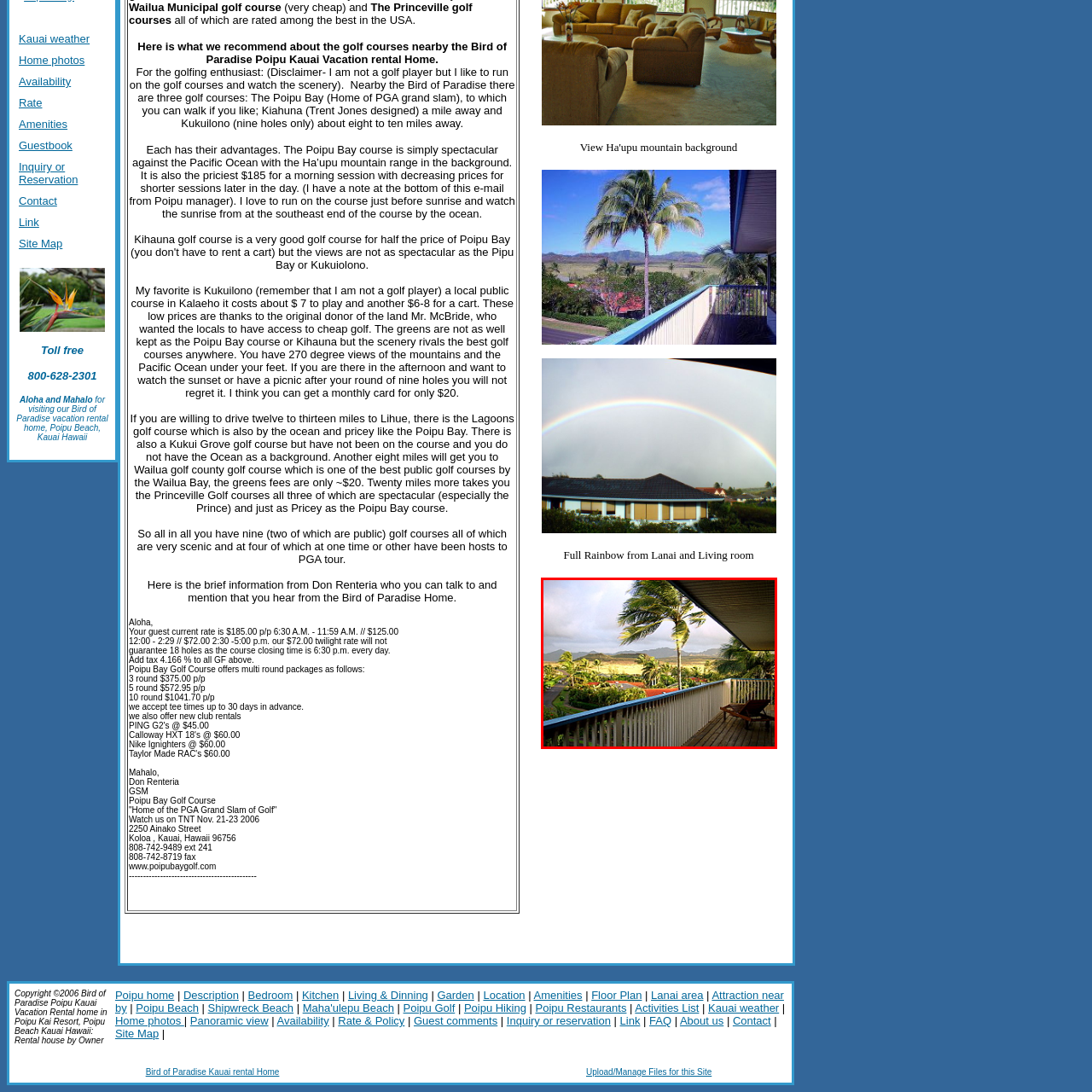What is the purpose of the reclining chair in the foreground?
Inspect the image inside the red bounding box and answer the question with as much detail as you can.

The caption states that 'a wooden deck is adorned with a reclining chair, inviting relaxation', suggesting that the chair is intended for relaxation and leisure.